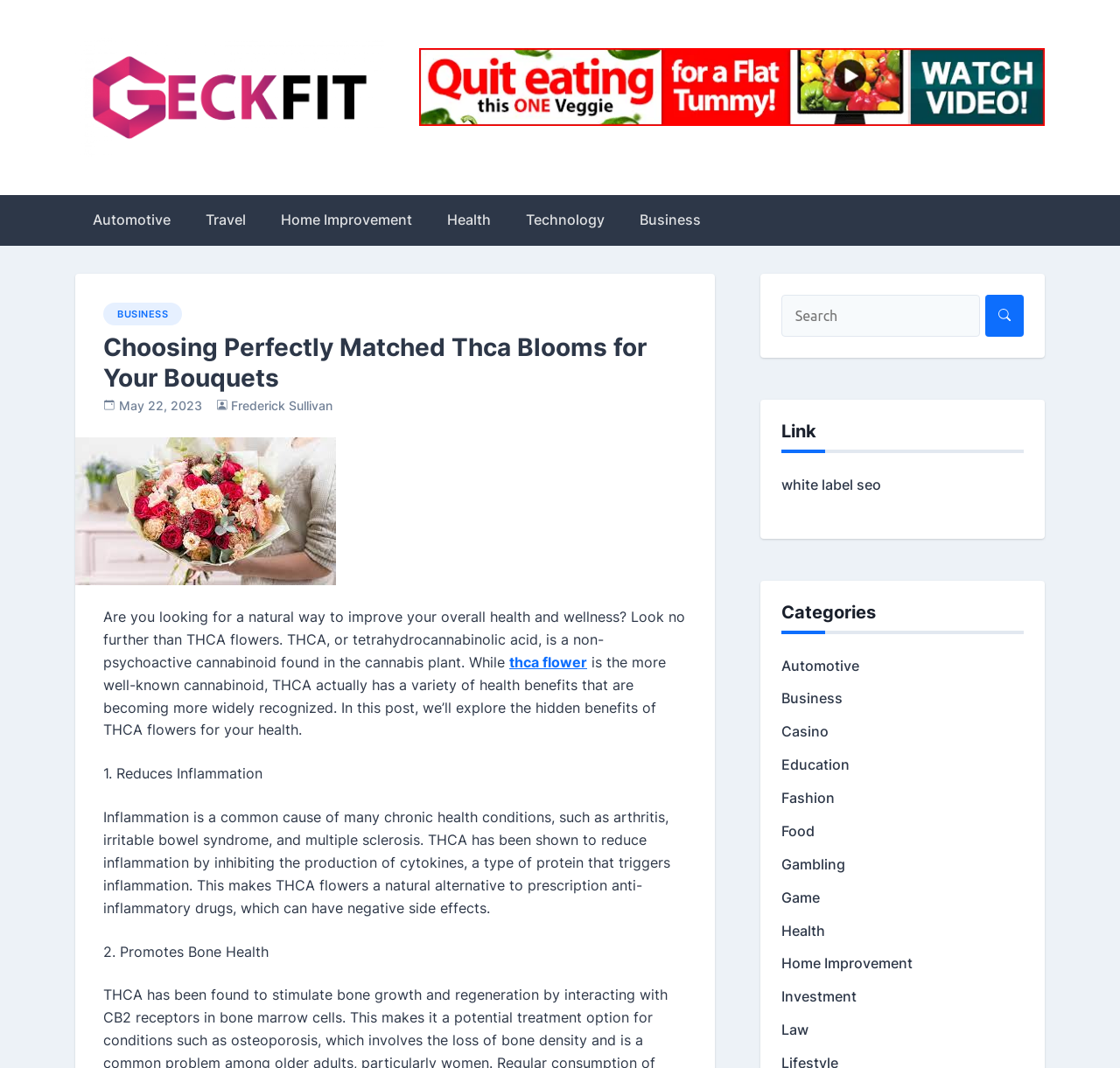How many categories are listed?
Provide a detailed and extensive answer to the question.

The categories are listed under the 'Categories' heading, and there are 17 links listed, including 'Automotive', 'Business', 'Casino', and so on.